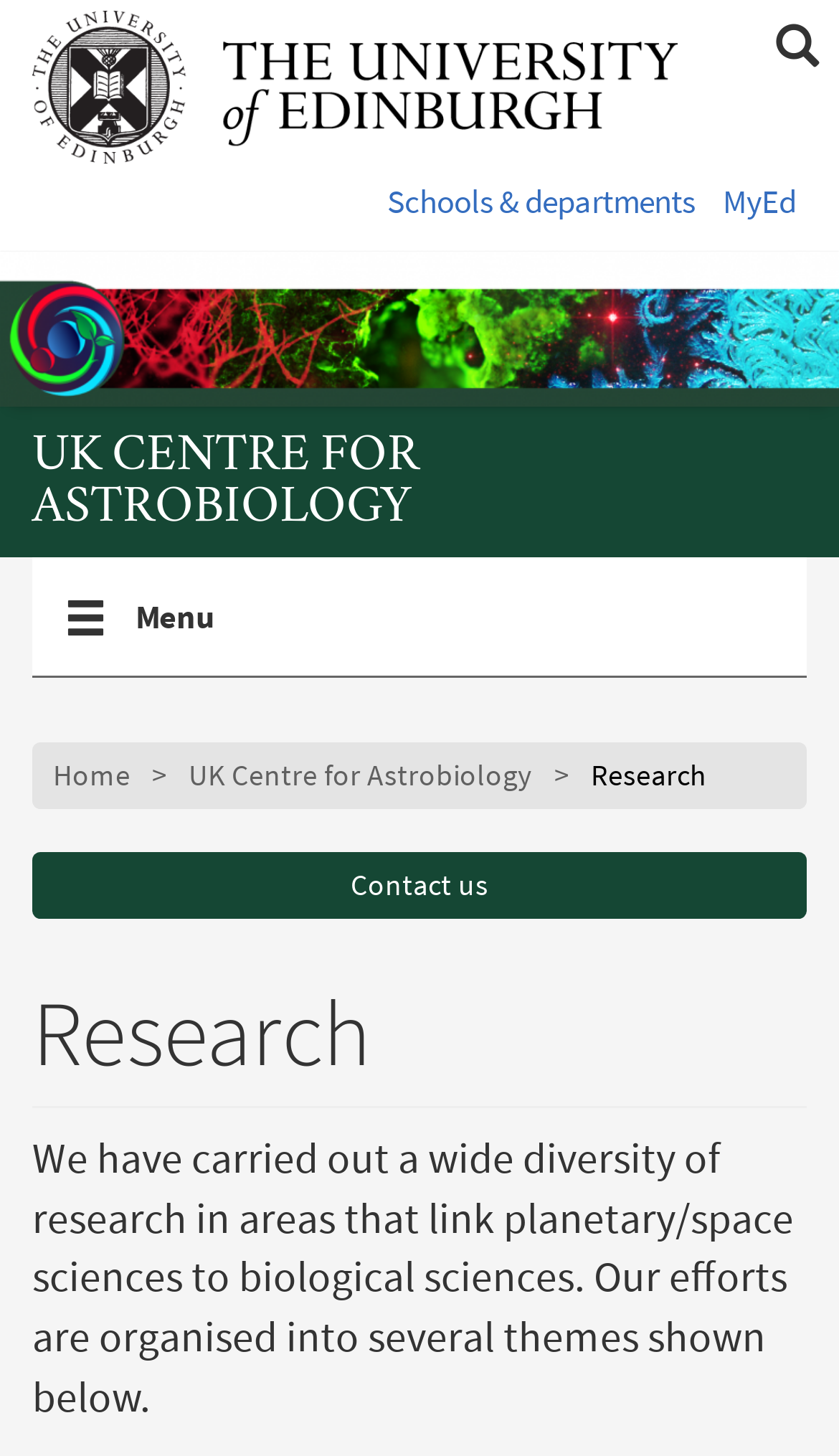How many navigation menus are there?
Based on the image, answer the question with as much detail as possible.

I determined the answer by looking at the navigation elements, one with the text 'Content navigation' and another with the text 'Breadcrumbs', which suggests that there are two navigation menus.